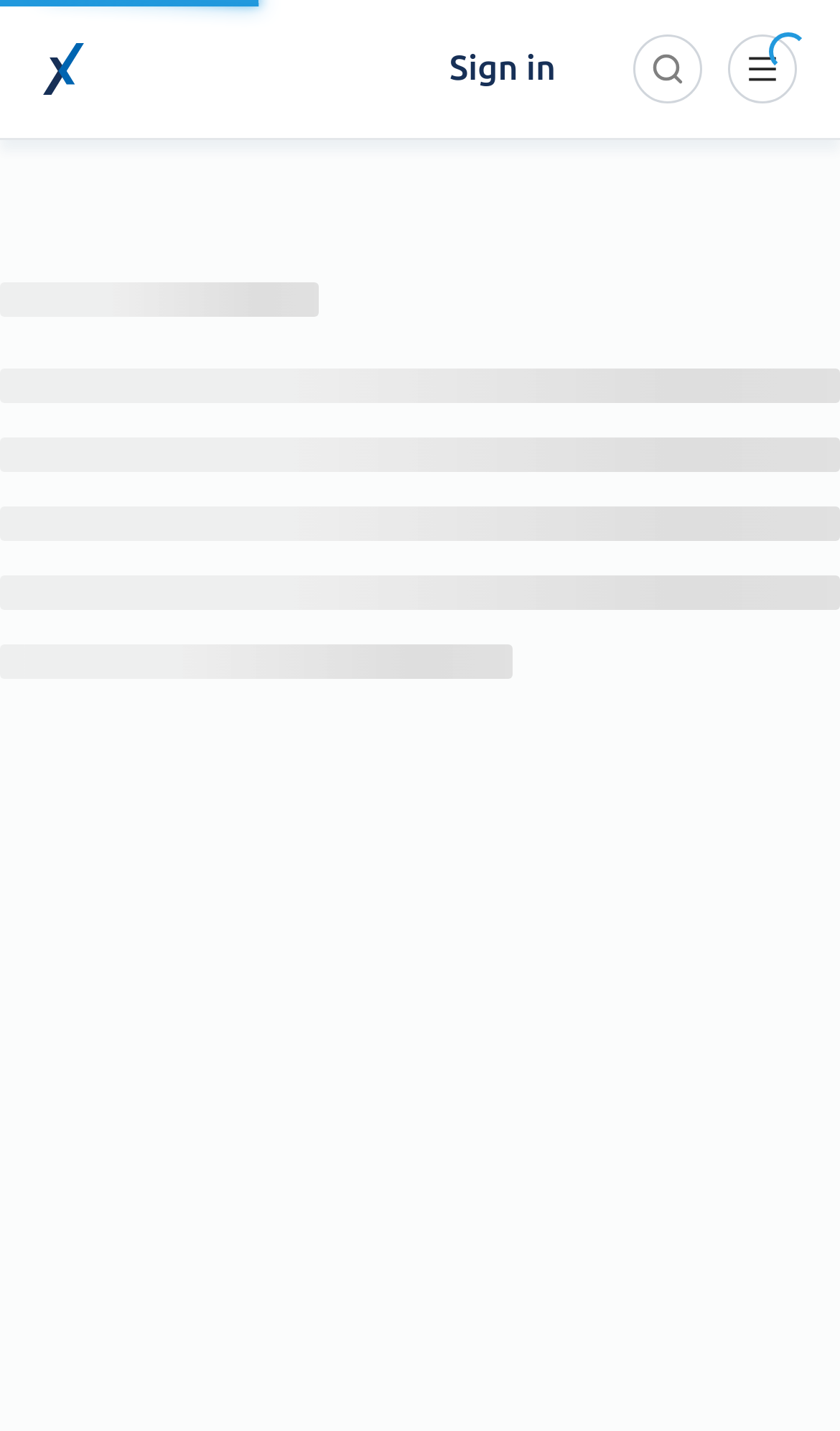Utilize the details in the image to give a detailed response to the question: How many buttons are there at the top?

There is one button at the top of the webpage, which is the 'Sign in' button, located at [0.474, 0.012, 0.723, 0.084].